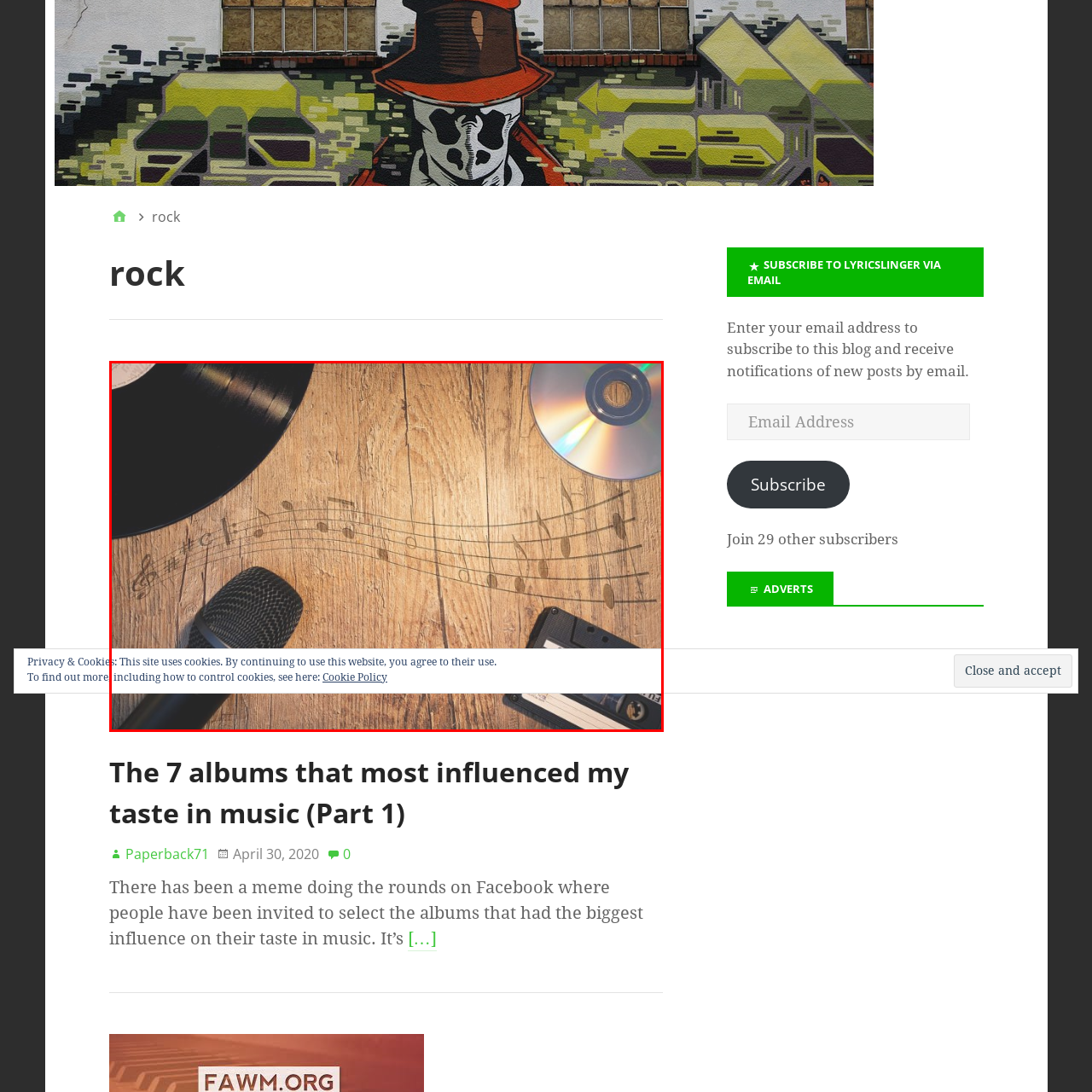Examine the area surrounded by the red box and describe it in detail.

The image showcases a nostalgic music scene, featuring a classic vinyl record lying on a wooden surface alongside a shiny CD. Scattered music notes elegantly flow across the background, creating a sense of movement and musicality. A black microphone, symbolizing vocal expression and performance, rests prominently in the foreground, inviting thoughts of singing and creativity. To the right, a vintage cassette tape adds a retro charm, further enriching the theme of music through the ages. This harmonious arrangement captures the essence of musical exploration and the diverse formats that have influenced our listening experiences.